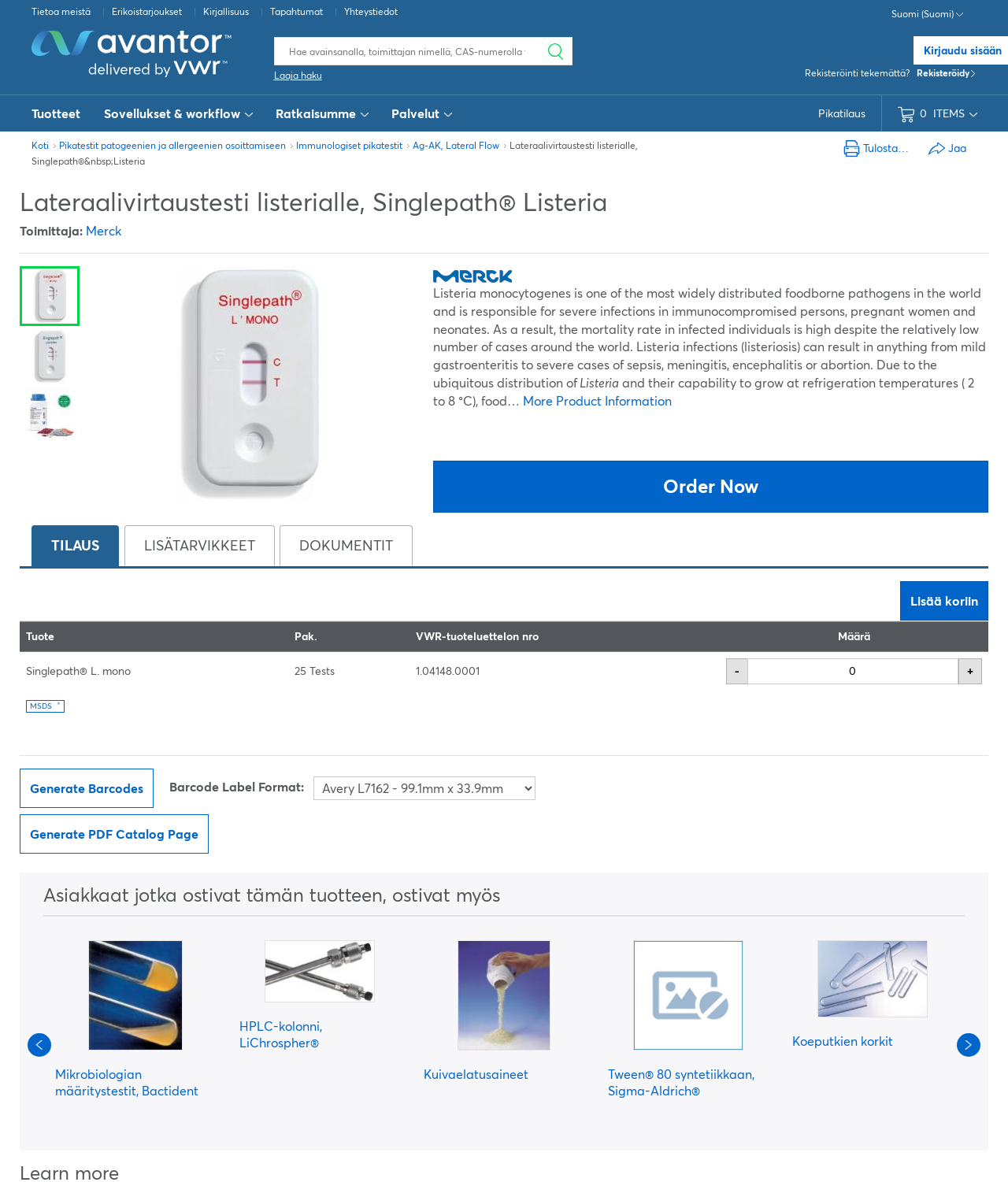Answer briefly with one word or phrase:
What is the VWR catalog number of the test kit?

1.04148.0001